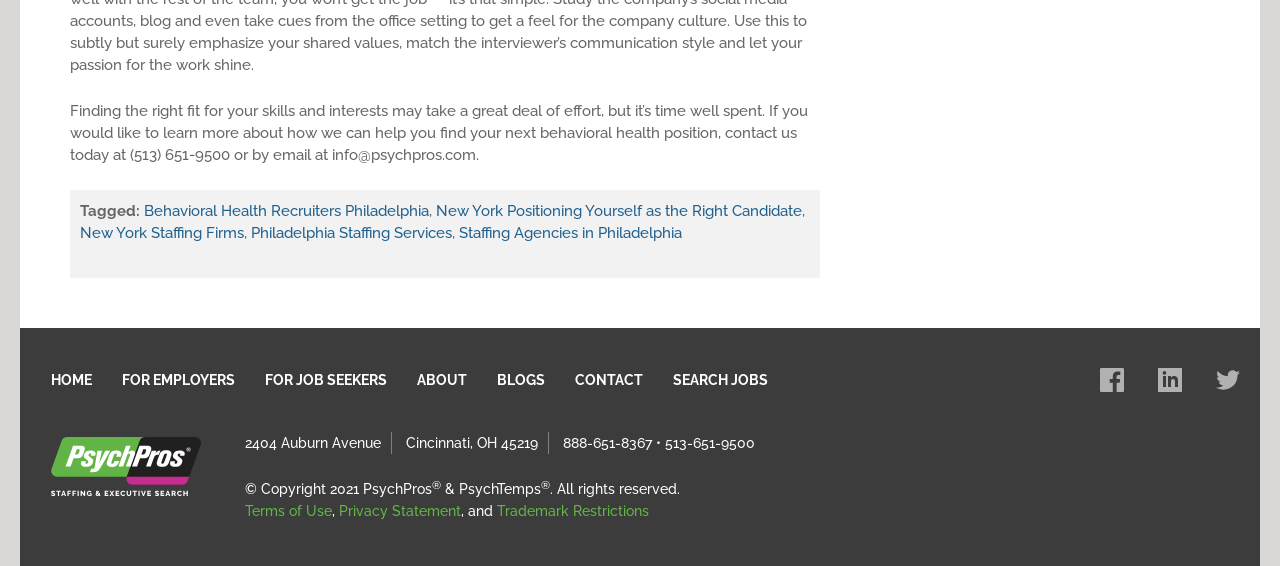Please use the details from the image to answer the following question comprehensively:
What types of jobs are featured on this website?

Based on the links and text on the webpage, it appears that the website specializes in behavioral health jobs, including positions in Philadelphia and New York. The website likely provides job listings and resources for individuals seeking employment in this field.